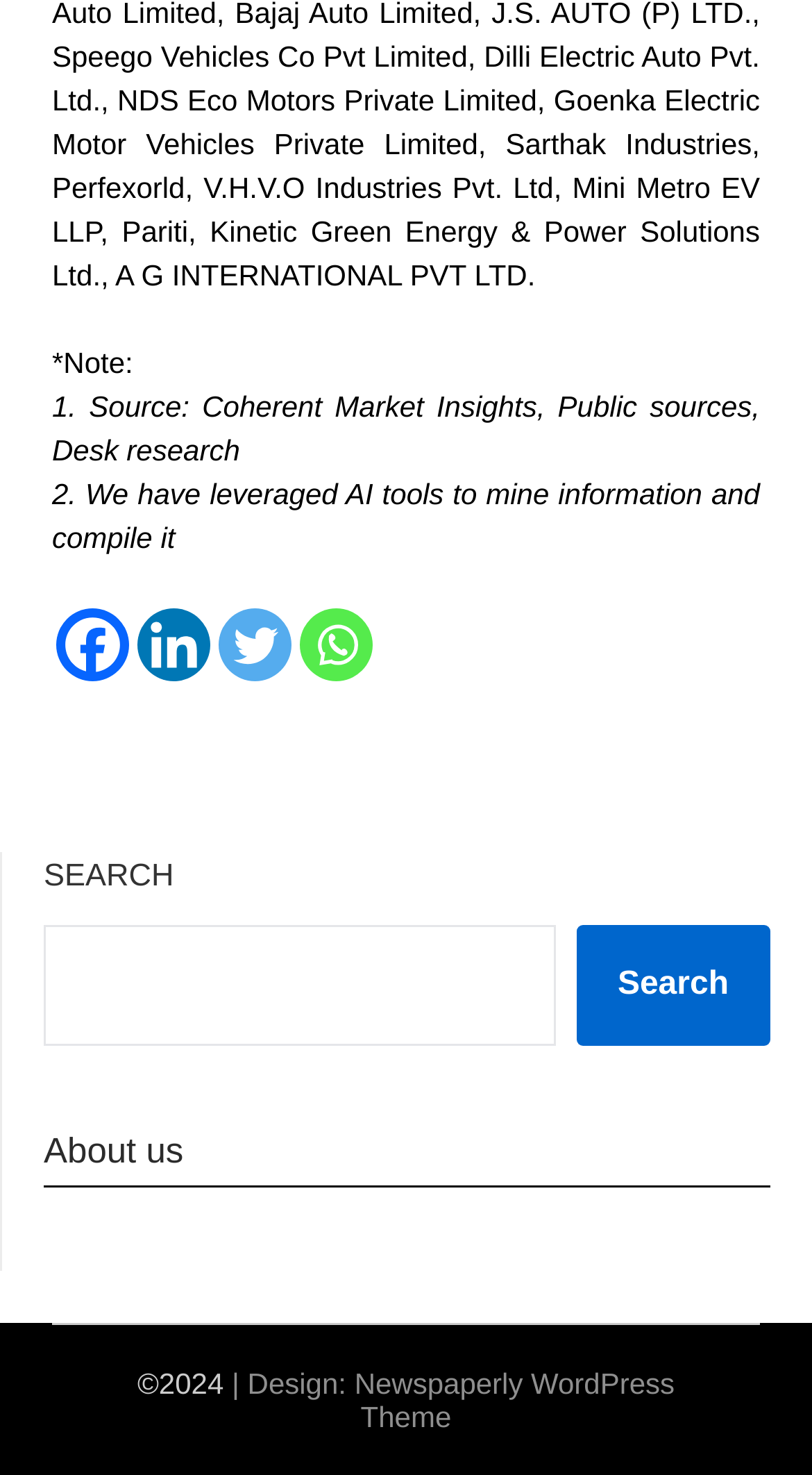Determine the bounding box coordinates for the HTML element mentioned in the following description: "Search". The coordinates should be a list of four floats ranging from 0 to 1, represented as [left, top, right, bottom].

[0.709, 0.627, 0.949, 0.709]